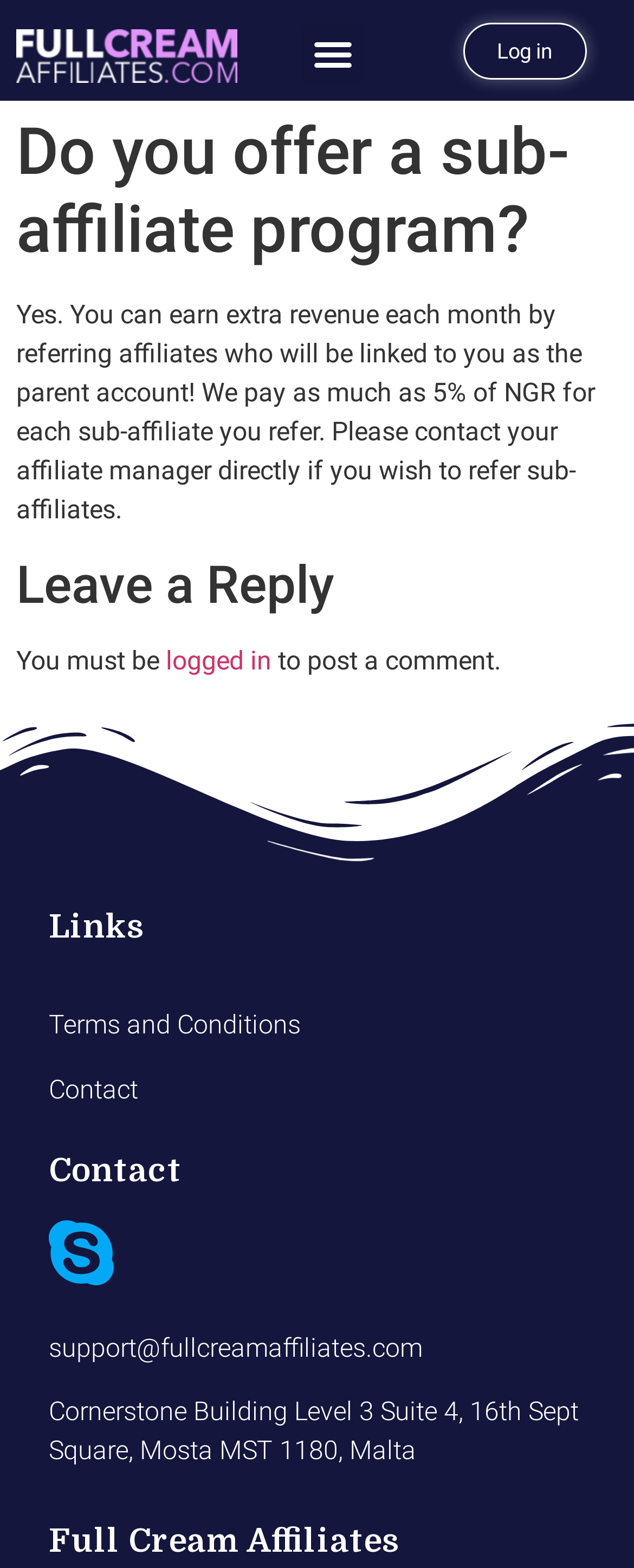Examine the screenshot and answer the question in as much detail as possible: How much revenue can you earn from sub-affiliates?

I found the answer by reading the text that says 'We pay as much as 5% of NGR for each sub-affiliate you refer.' which indicates the revenue that can be earned from sub-affiliates.